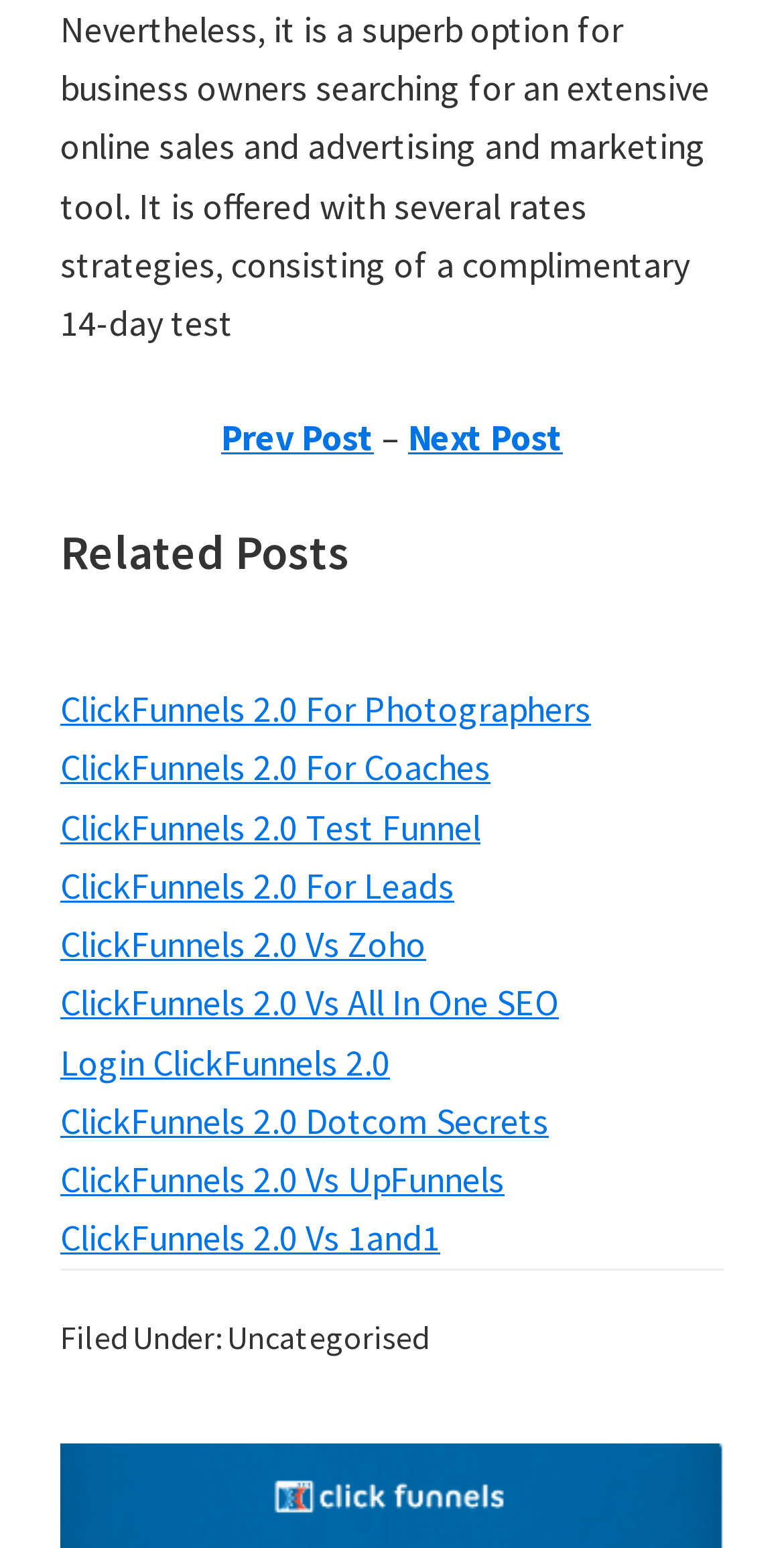Please give a succinct answer using a single word or phrase:
How many links are there in the related posts section?

9